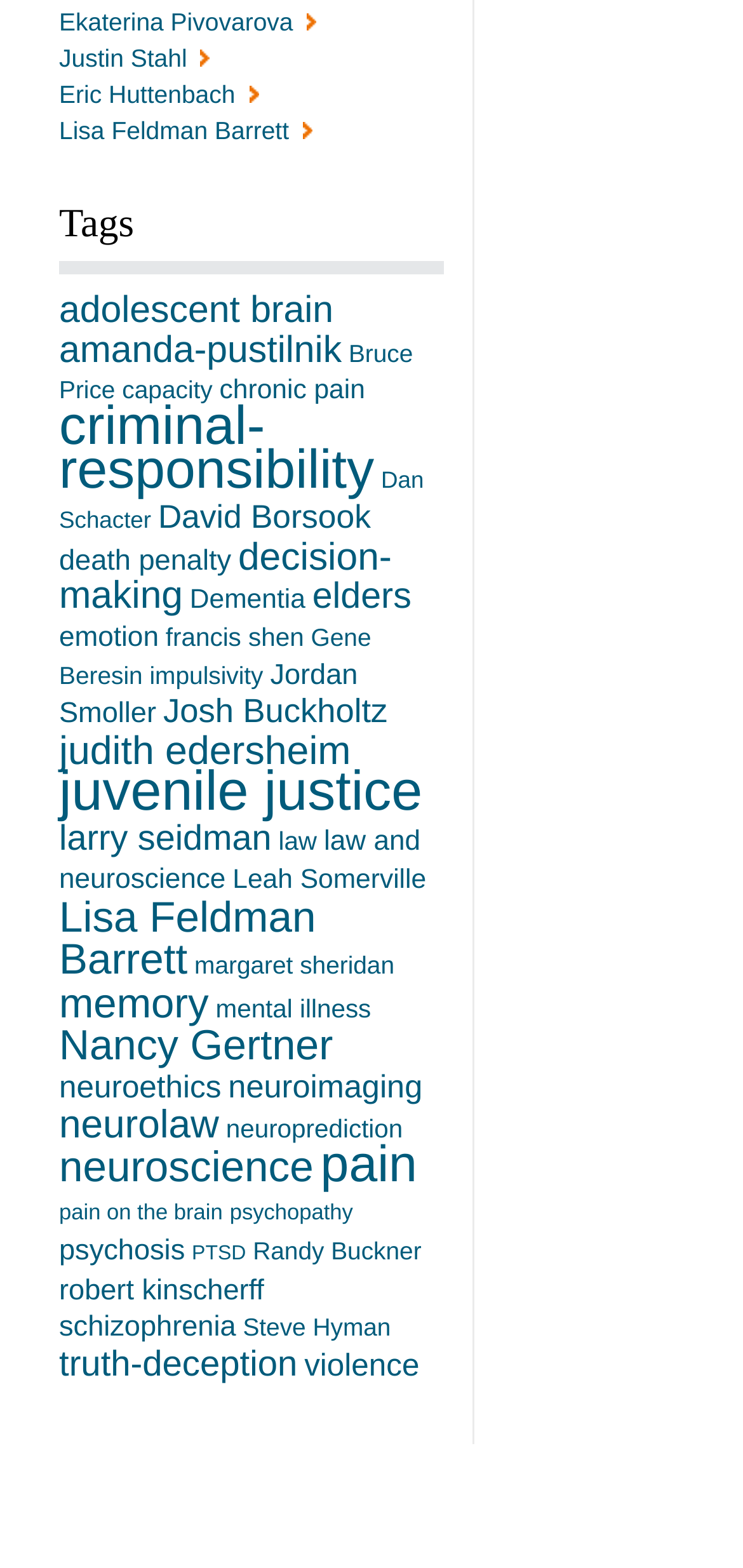Based on the description "Lisa Feldman Barrett", find the bounding box of the specified UI element.

[0.079, 0.074, 0.42, 0.092]